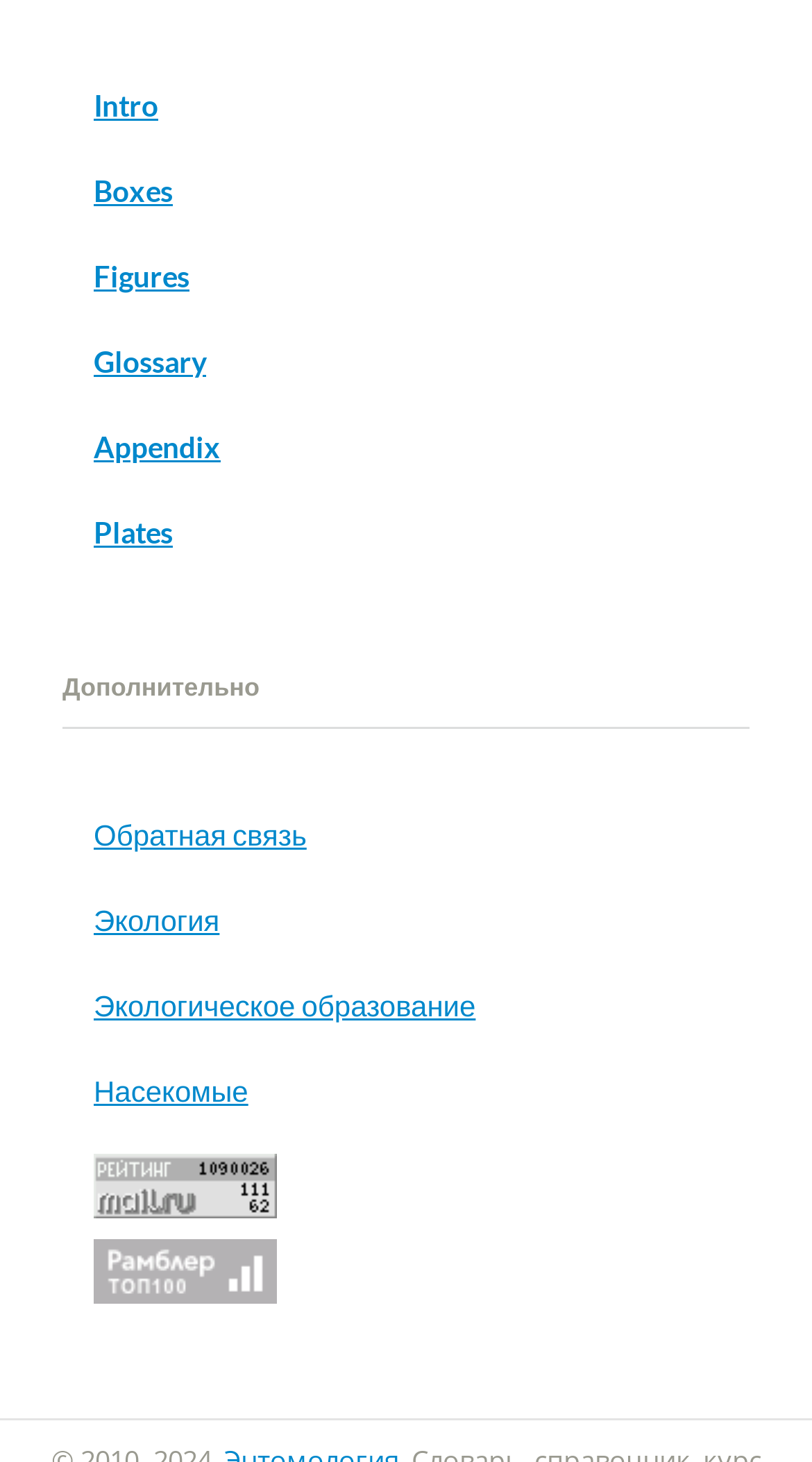Predict the bounding box of the UI element that fits this description: "alt="Рейтинг@Mail.ru"".

[0.115, 0.782, 0.885, 0.84]